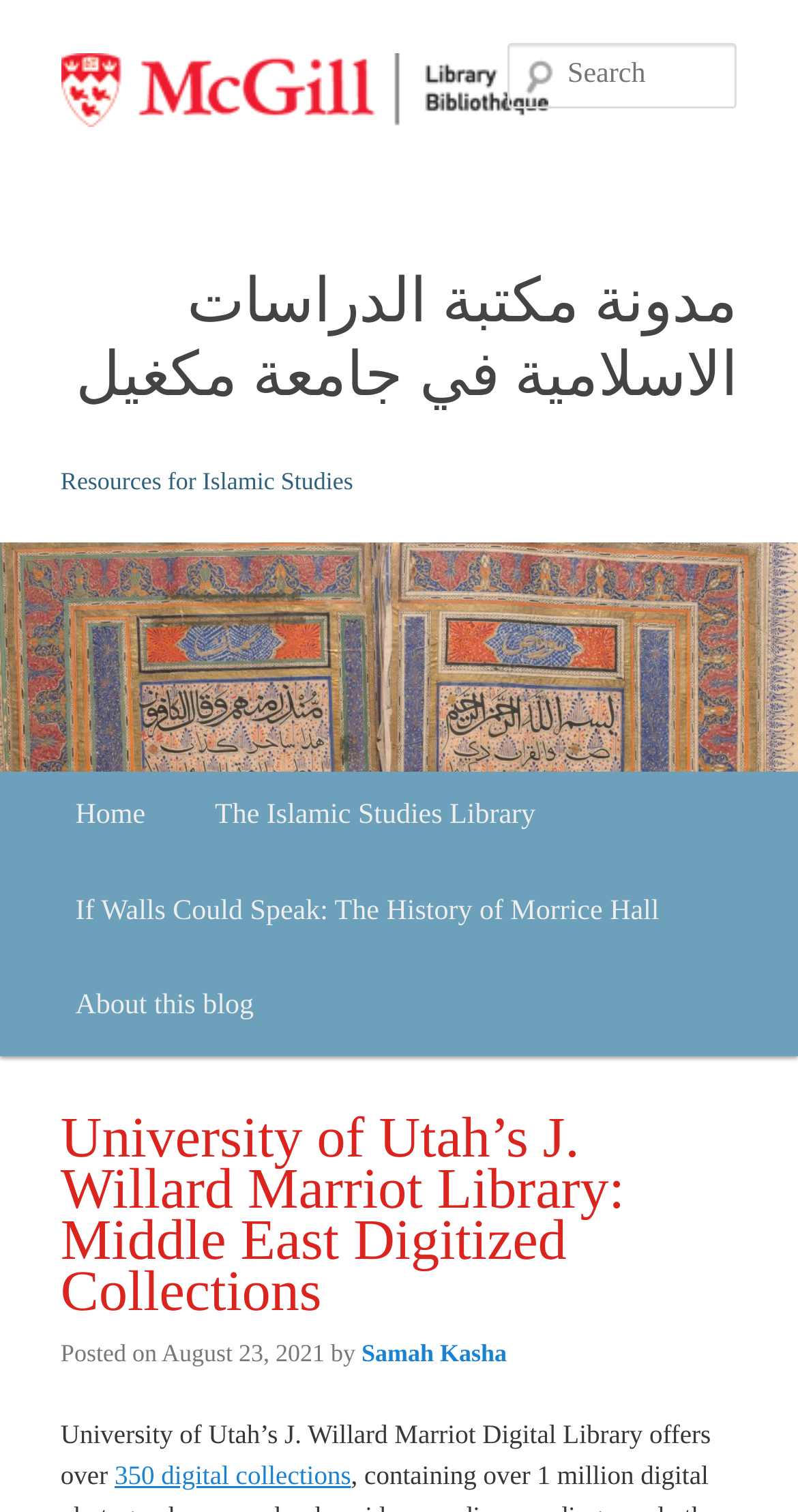Please find the bounding box coordinates of the element's region to be clicked to carry out this instruction: "Search for something".

[0.637, 0.029, 0.924, 0.072]